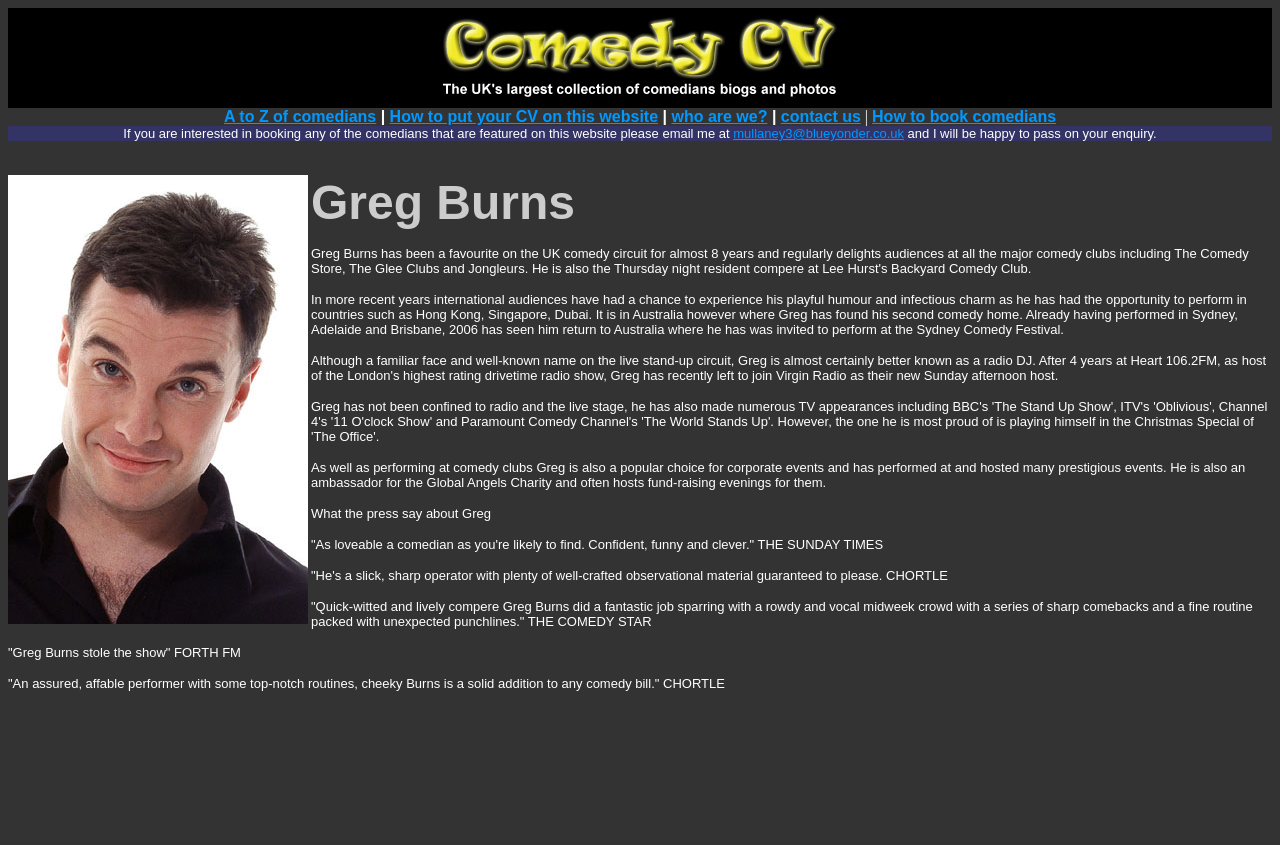Please reply to the following question with a single word or a short phrase:
What is the charity mentioned on this page?

Global Angels Charity